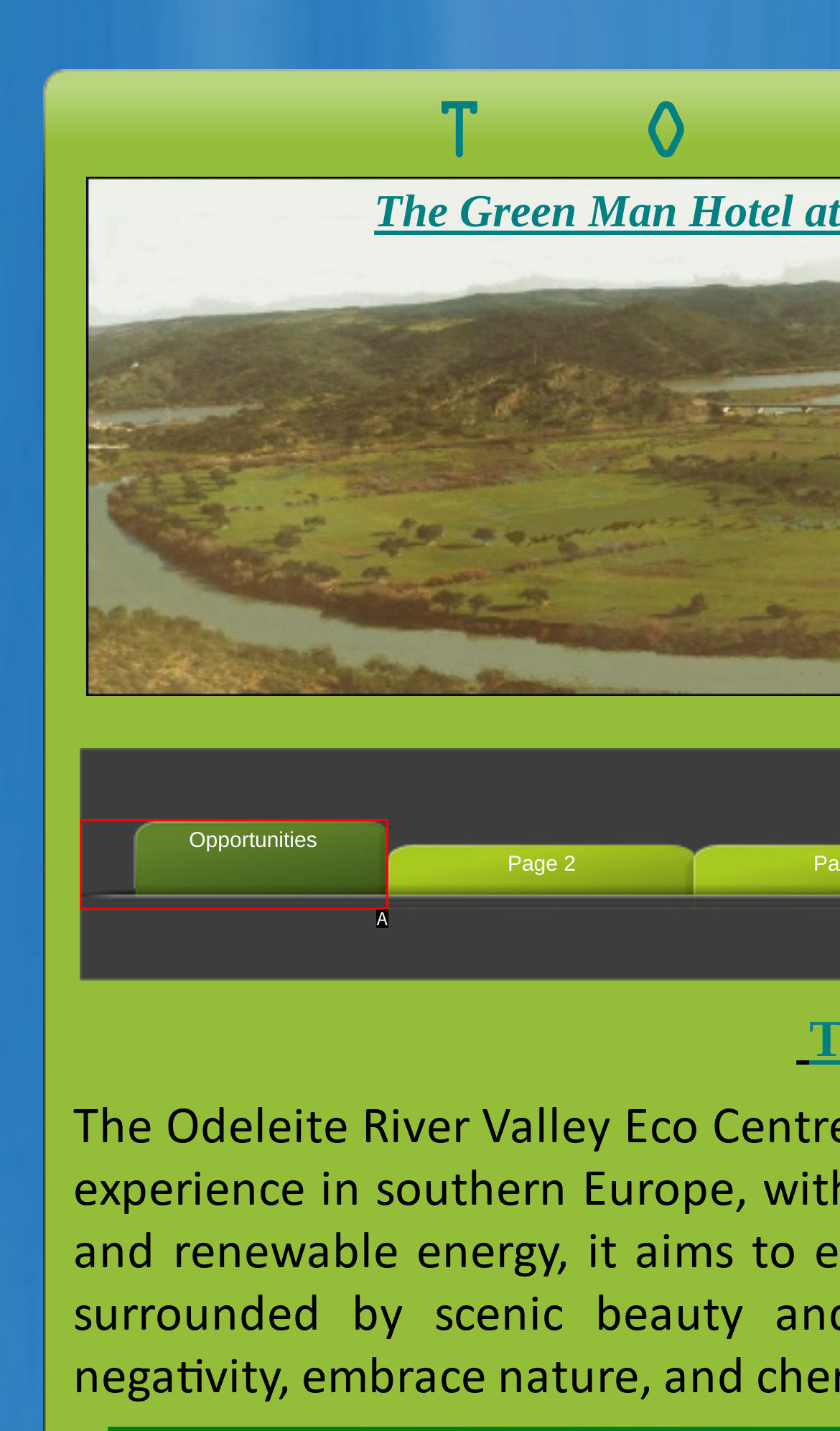Using the description: Opportunities, find the corresponding HTML element. Provide the letter of the matching option directly.

A